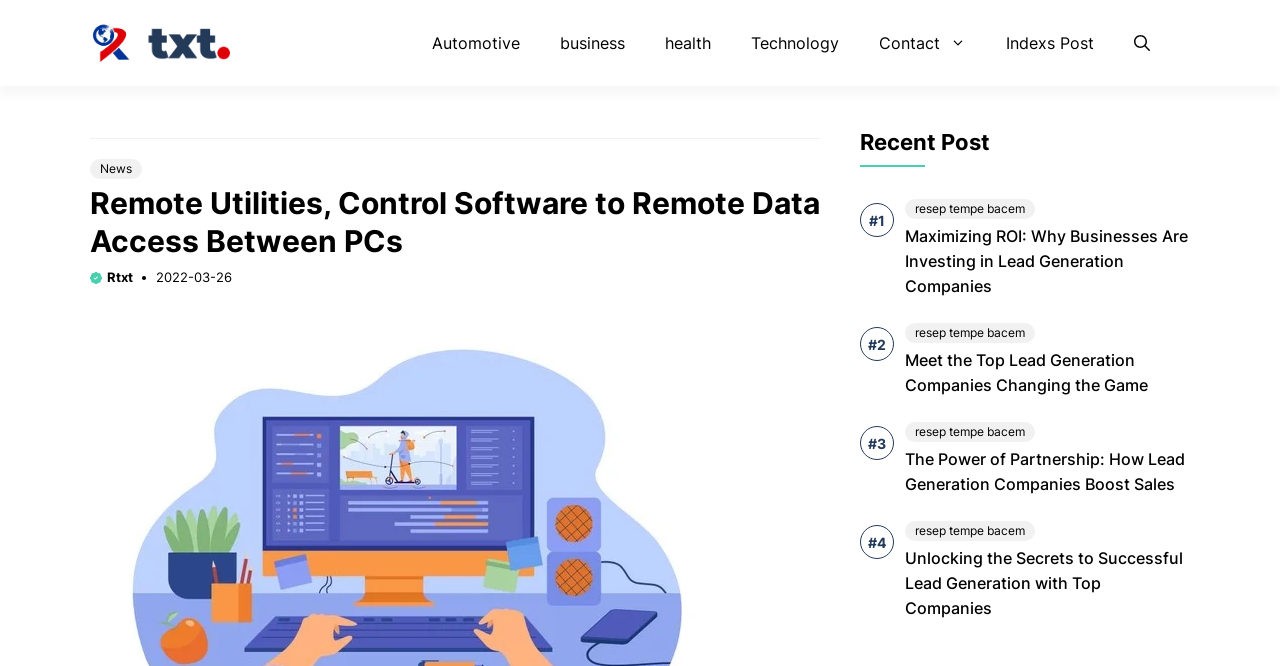Could you find the bounding box coordinates of the clickable area to complete this instruction: "Read the recent post"?

[0.672, 0.189, 0.773, 0.239]